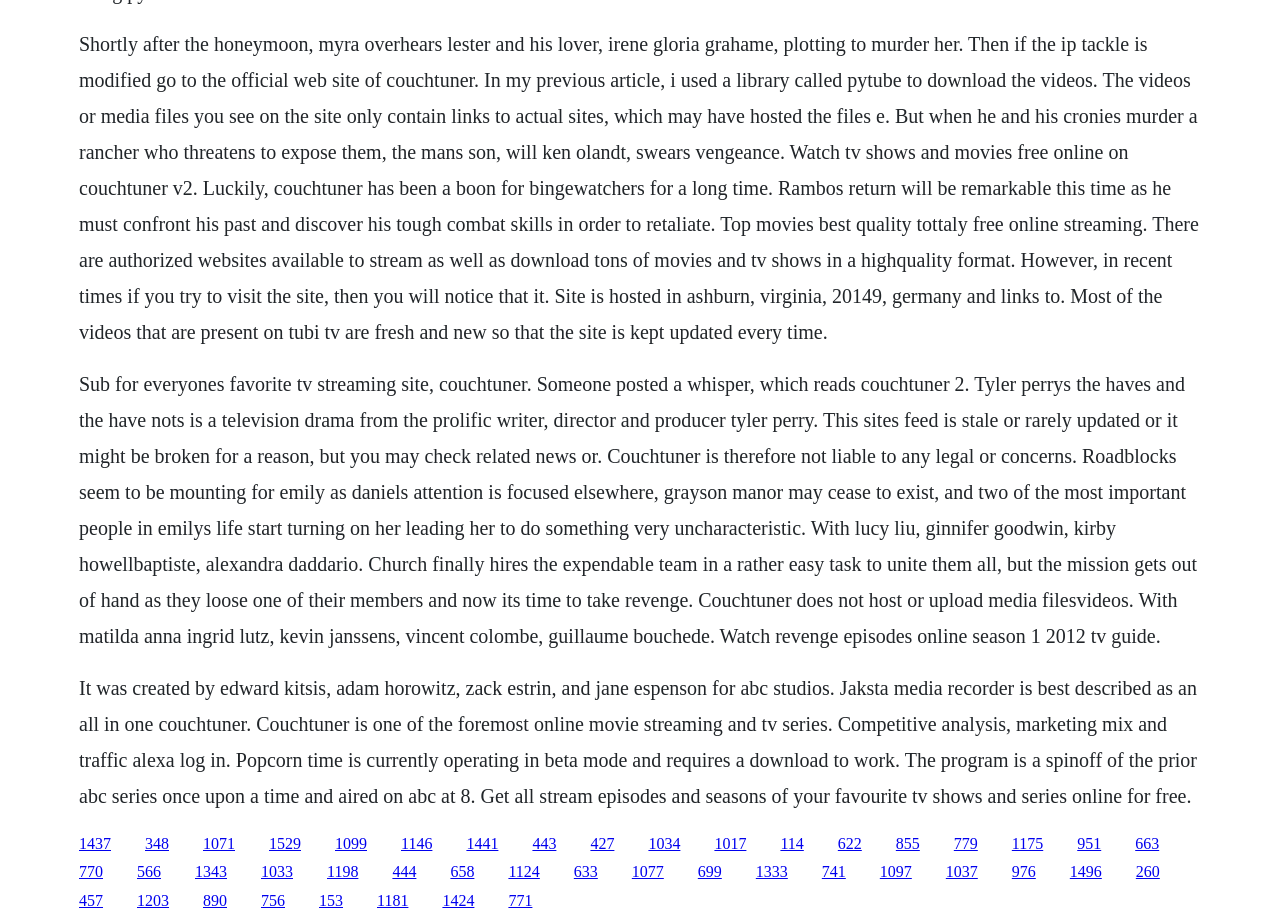What is the purpose of CouchTuner?
Could you please answer the question thoroughly and with as much detail as possible?

Based on the text on the webpage, it appears that CouchTuner is a website that allows users to watch TV shows and movies online for free. The text mentions that the website does not host or upload media files, but rather provides links to actual sites that host the files.